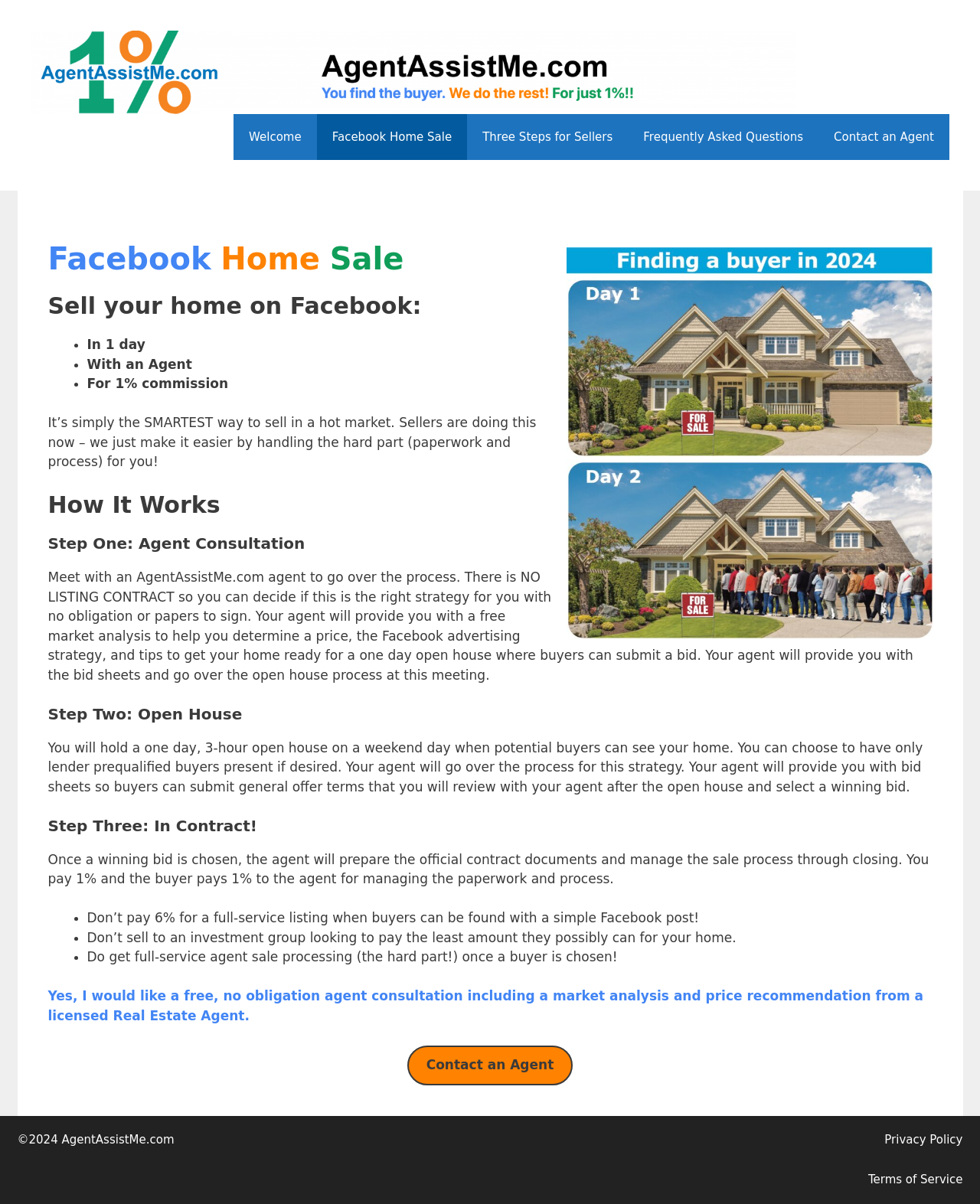Specify the bounding box coordinates of the region I need to click to perform the following instruction: "Click on the 'Contact an Agent' link". The coordinates must be four float numbers in the range of 0 to 1, i.e., [left, top, right, bottom].

[0.835, 0.094, 0.969, 0.133]